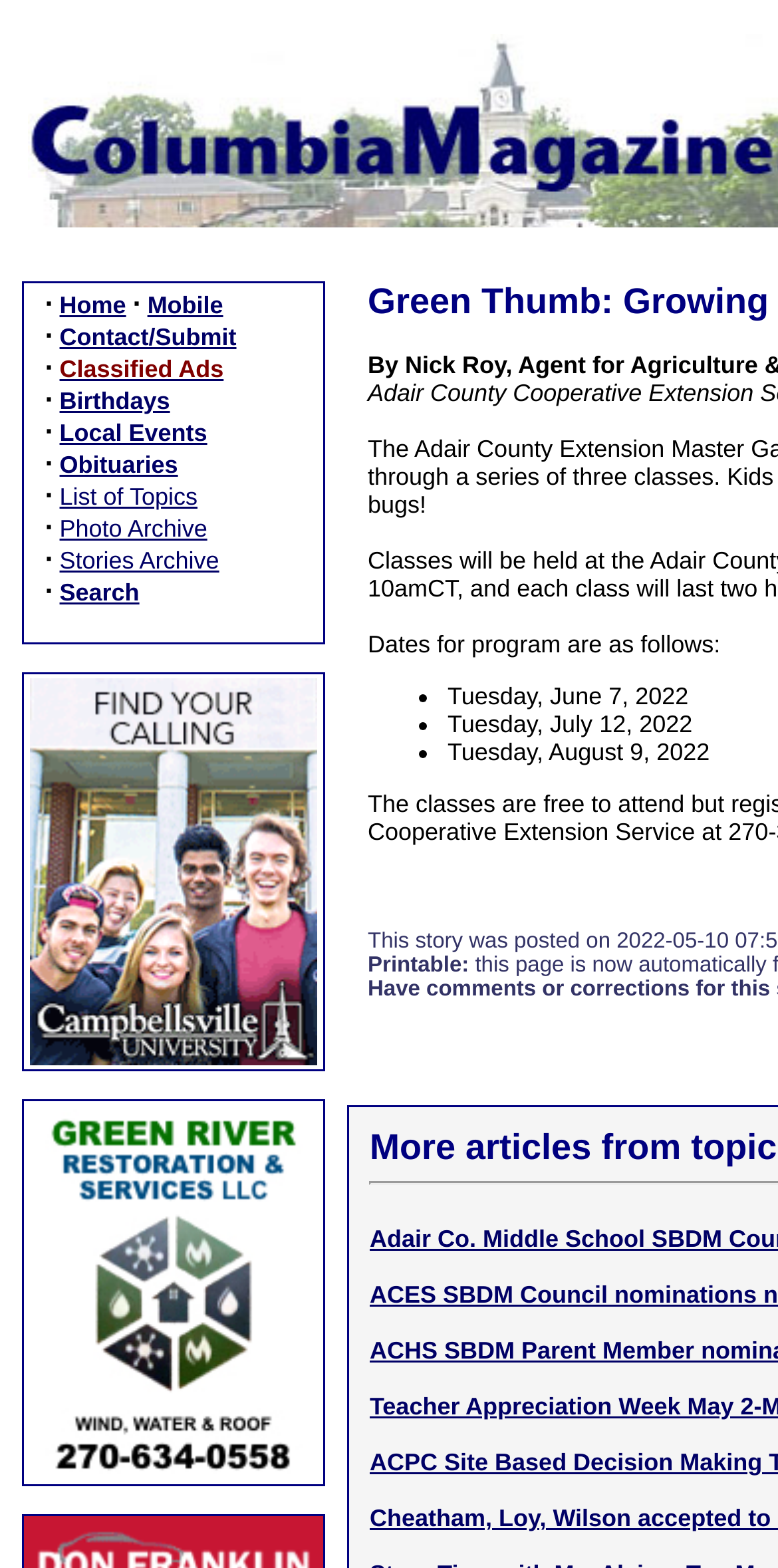Specify the bounding box coordinates of the element's area that should be clicked to execute the given instruction: "Click on Home". The coordinates should be four float numbers between 0 and 1, i.e., [left, top, right, bottom].

[0.077, 0.186, 0.162, 0.204]